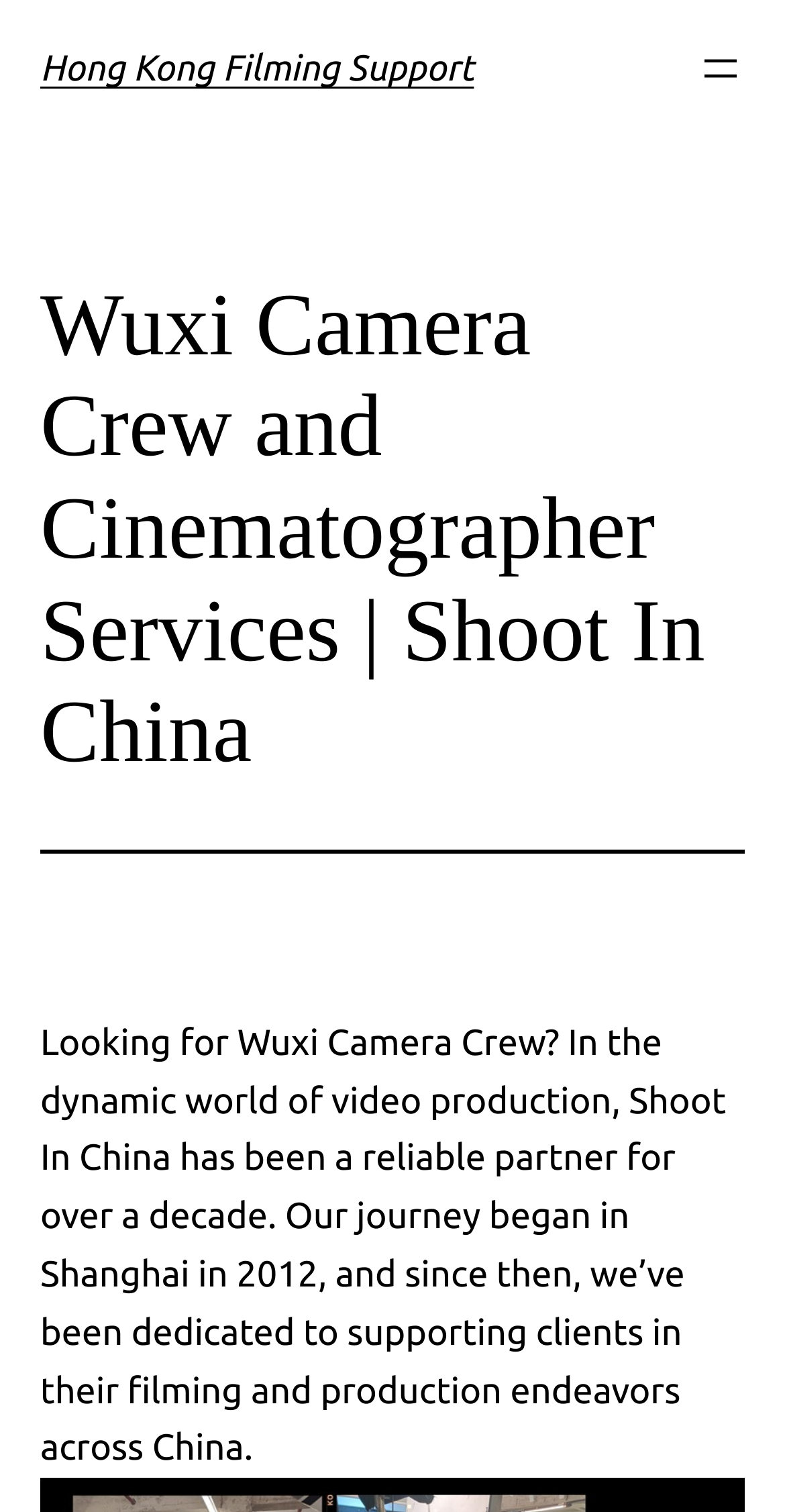Identify the first-level heading on the webpage and generate its text content.

Hong Kong Filming Support